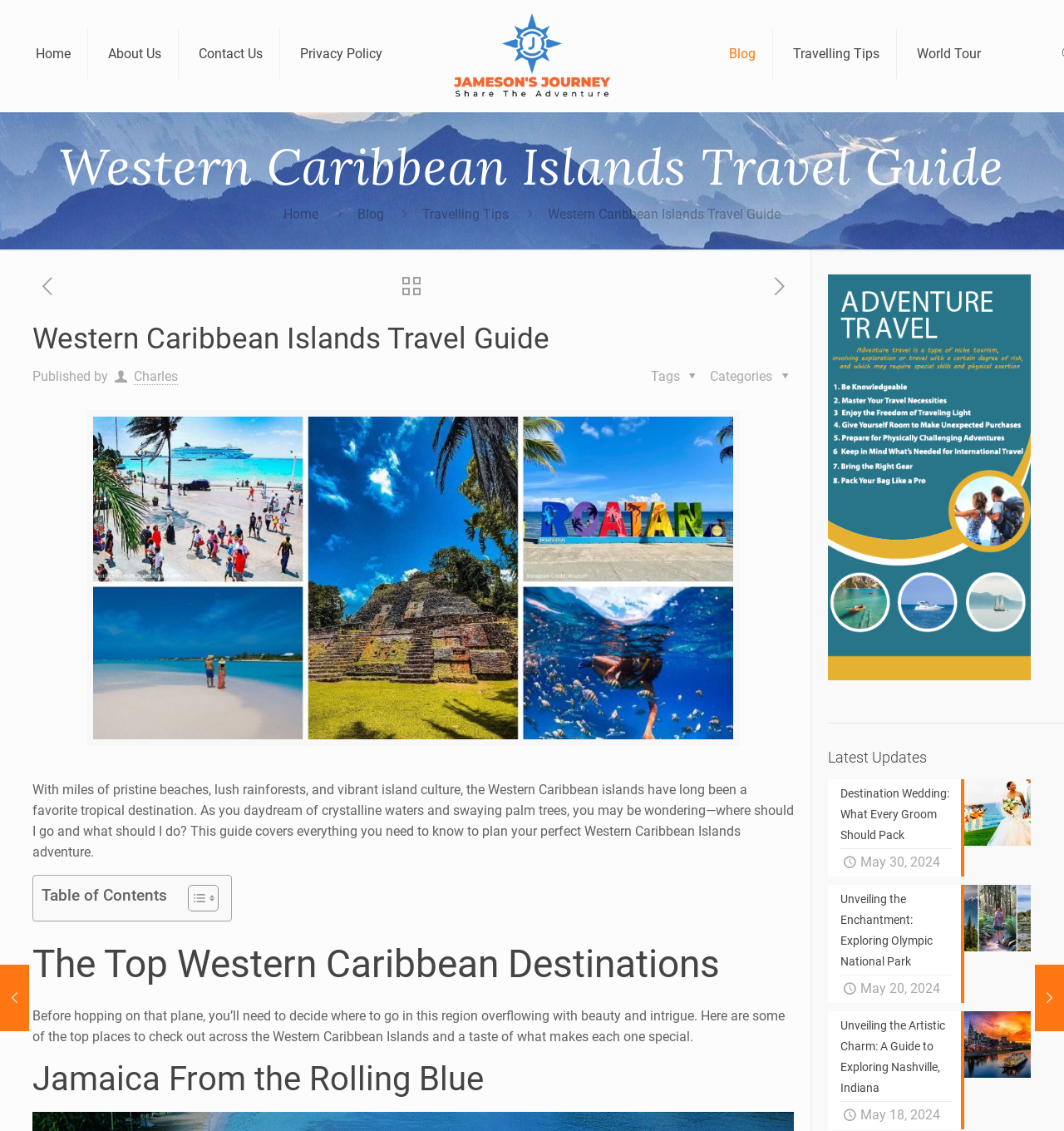Determine the main heading of the webpage and generate its text.

Western Caribbean Islands Travel Guide